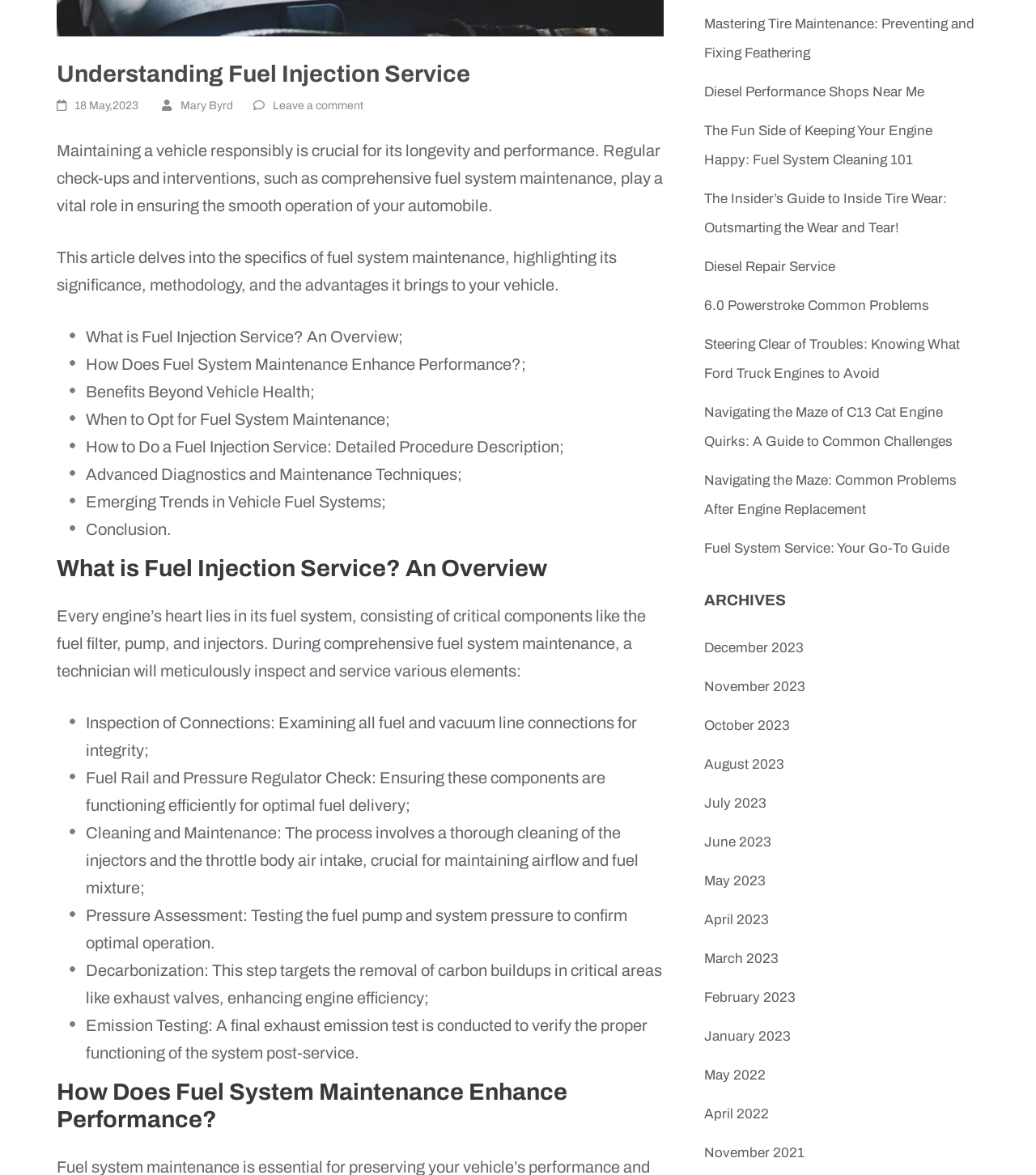Predict the bounding box coordinates of the UI element that matches this description: "November 2023". The coordinates should be in the format [left, top, right, bottom] with each value between 0 and 1.

[0.68, 0.578, 0.777, 0.591]